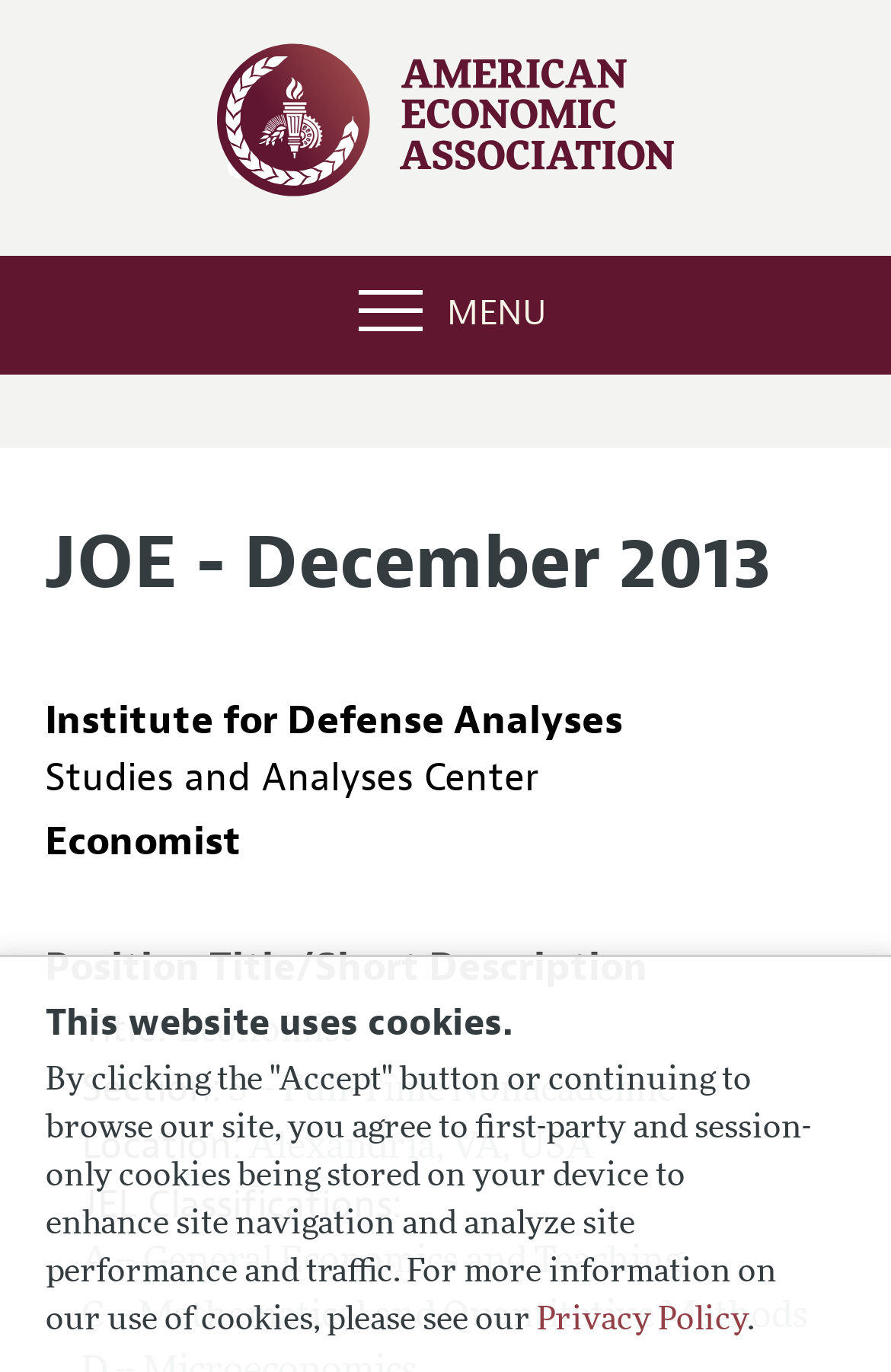What is the location of the job?
Based on the screenshot, answer the question with a single word or phrase.

Alexandria, VA, USA